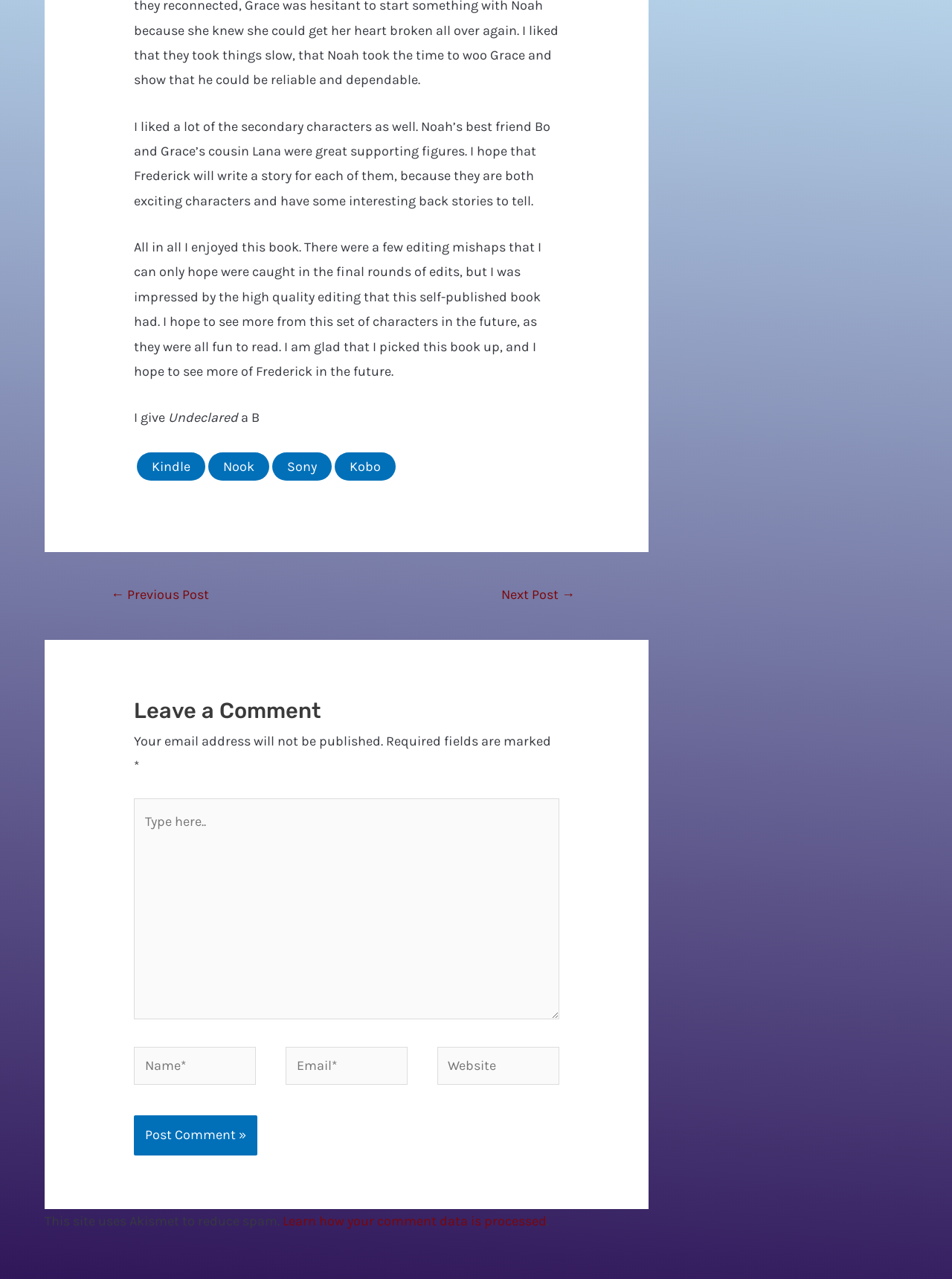What is required to leave a comment?
Using the image, give a concise answer in the form of a single word or short phrase.

Name and Email